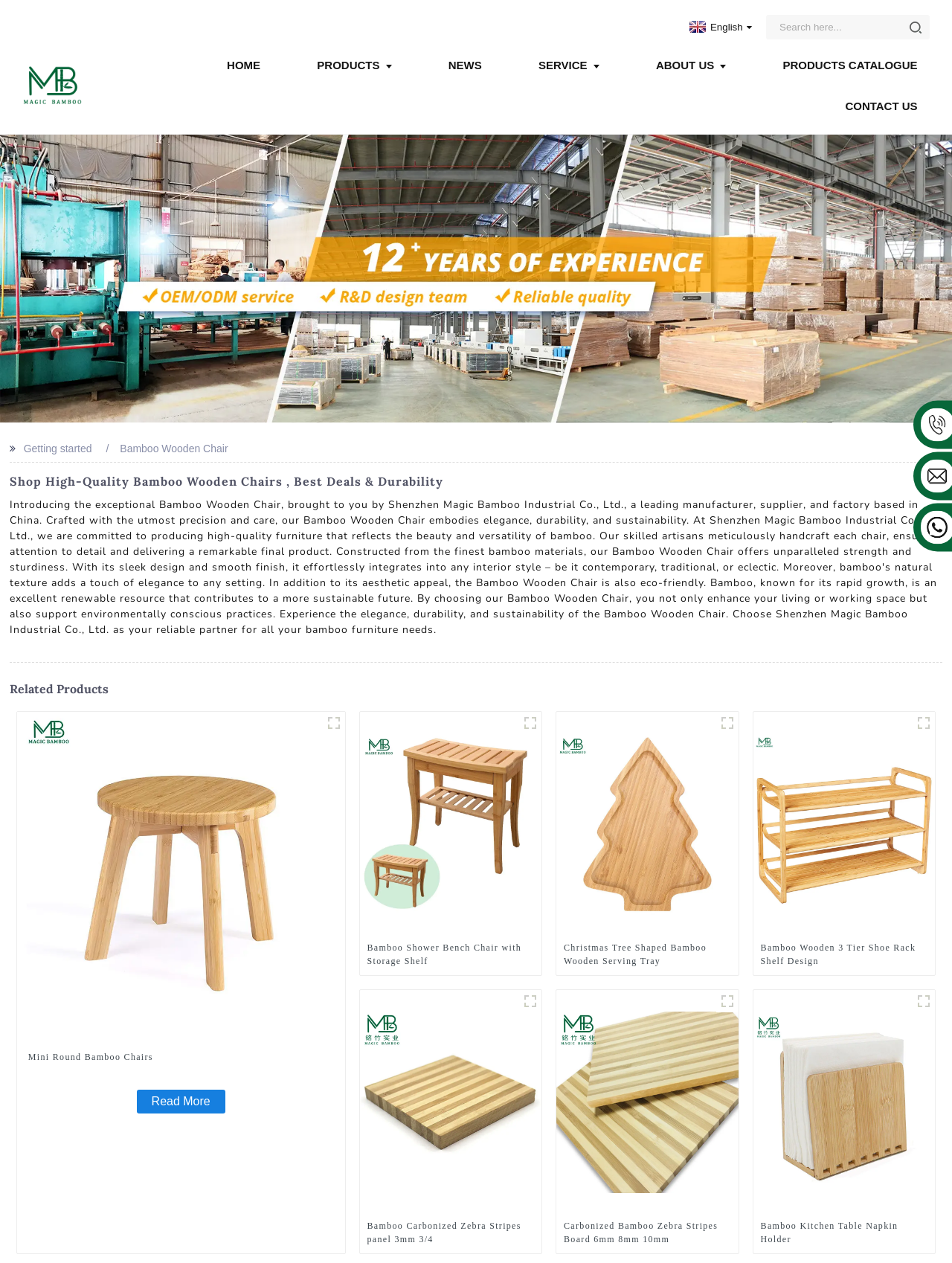Please identify the bounding box coordinates of the element's region that I should click in order to complete the following instruction: "Learn about 'Sustainability'". The bounding box coordinates consist of four float numbers between 0 and 1, i.e., [left, top, right, bottom].

None